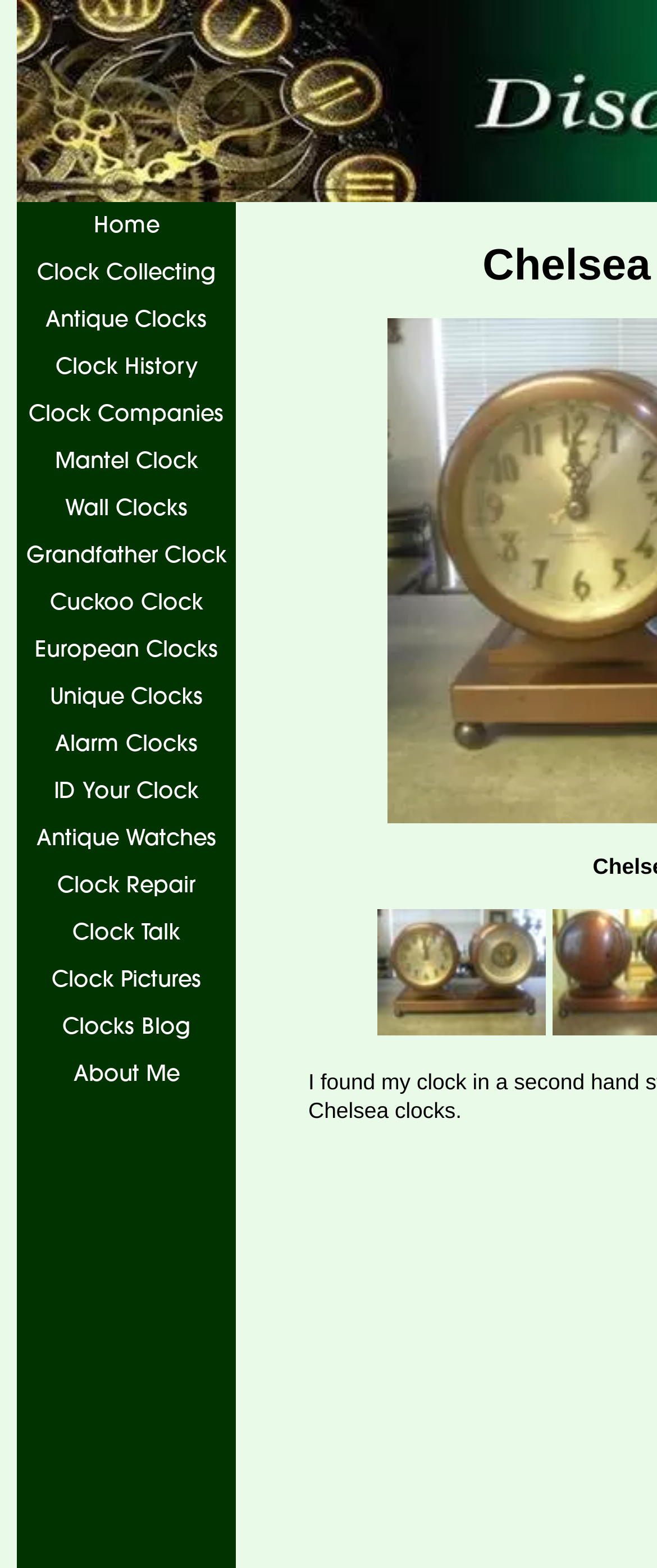Can I find information about European clocks on this website?
Give a single word or phrase as your answer by examining the image.

Yes